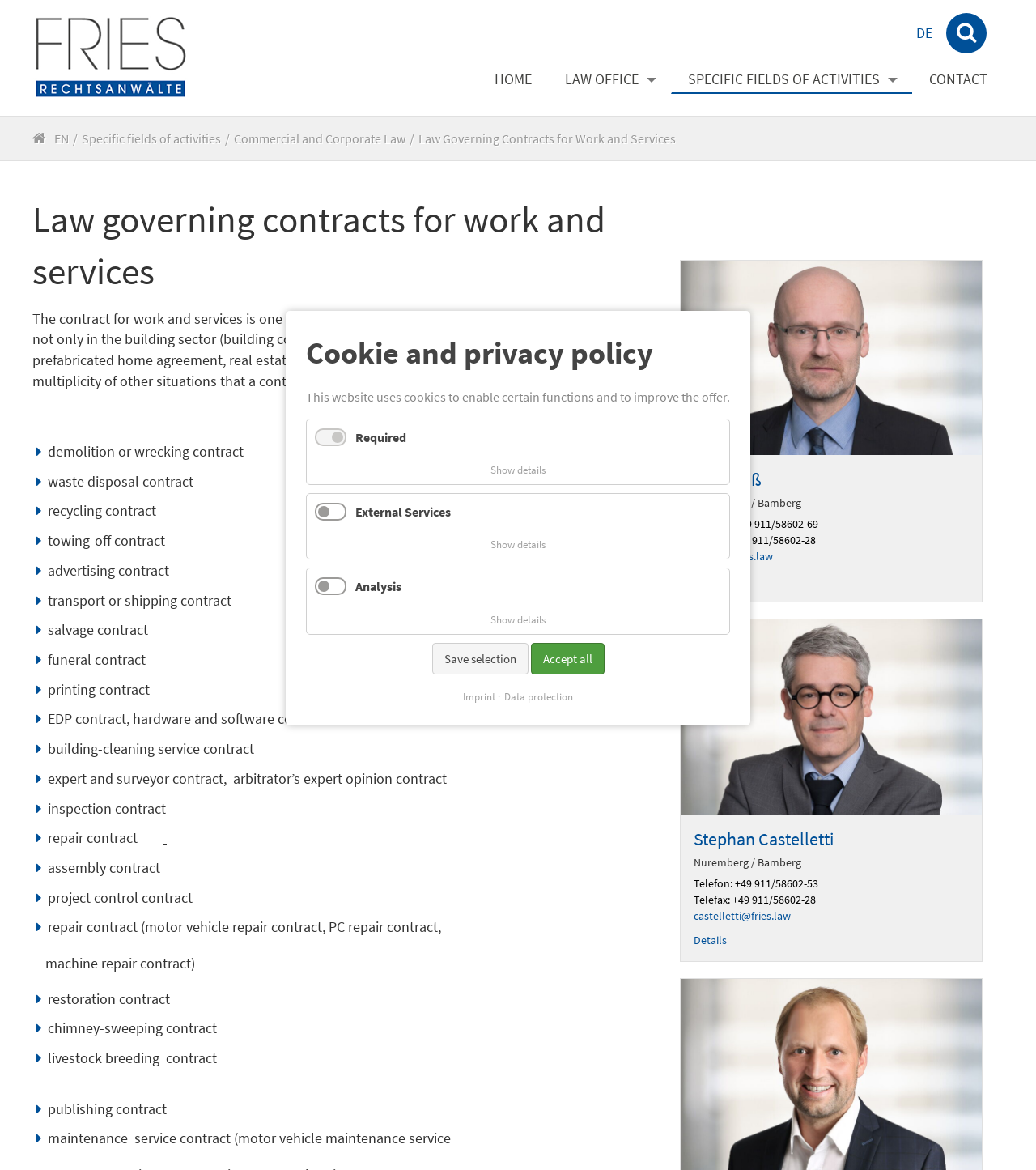Refer to the element description Details and identify the corresponding bounding box in the screenshot. Format the coordinates as (top-left x, top-left y, bottom-right x, bottom-right y) with values in the range of 0 to 1.

[0.657, 0.49, 0.948, 0.503]